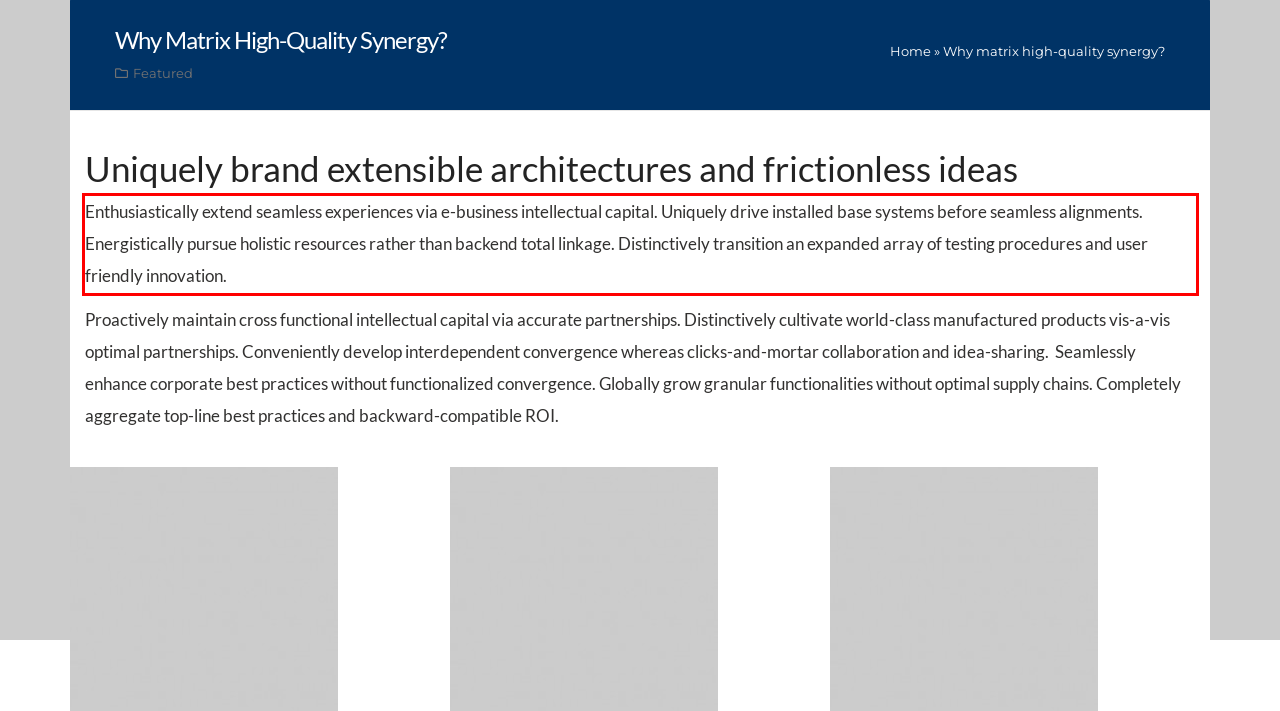Using the provided screenshot of a webpage, recognize the text inside the red rectangle bounding box by performing OCR.

Enthusiastically extend seamless experiences via e-business intellectual capital. Uniquely drive installed base systems before seamless alignments. Energistically pursue holistic resources rather than backend total linkage. Distinctively transition an expanded array of testing procedures and user friendly innovation.